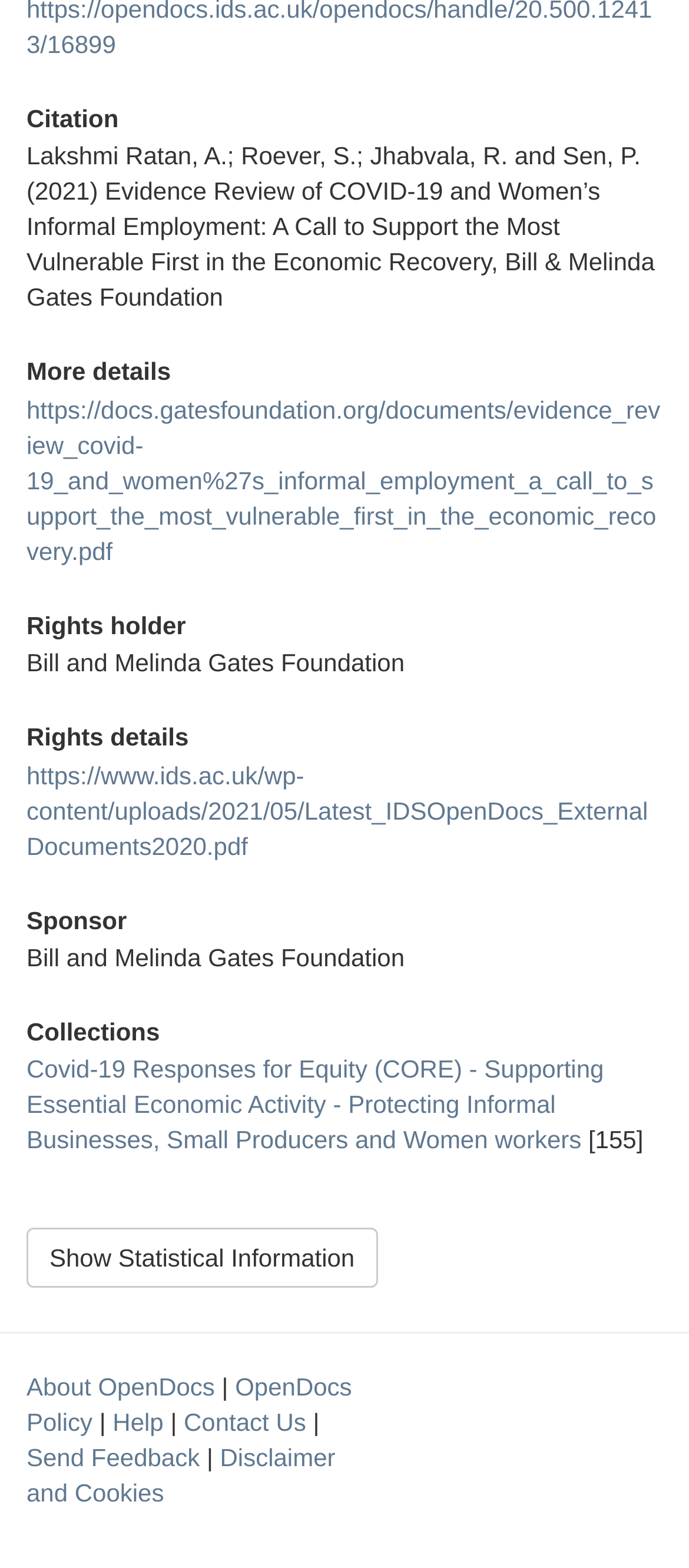Predict the bounding box of the UI element based on this description: "Contact Us".

[0.267, 0.898, 0.444, 0.916]